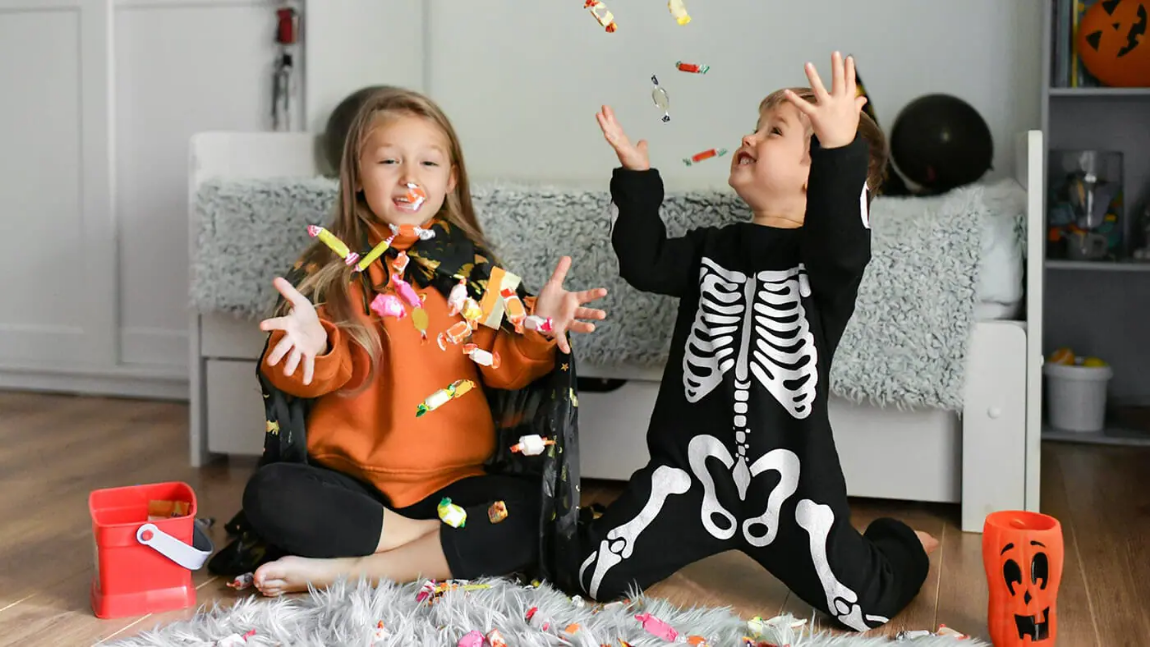Please respond to the question using a single word or phrase:
What is the purpose of the red bucket?

To hold candy